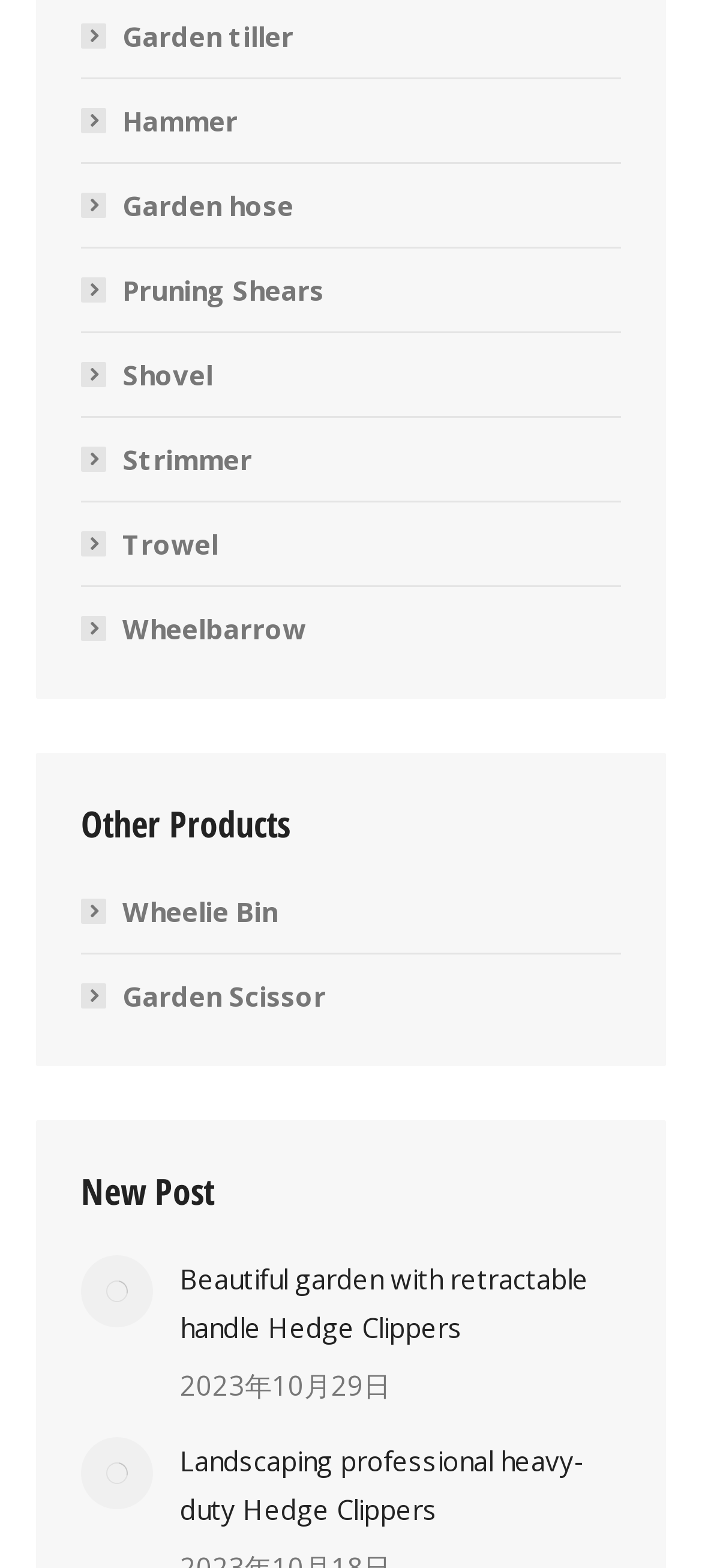Find the bounding box coordinates of the area to click in order to follow the instruction: "Check the company profile".

None